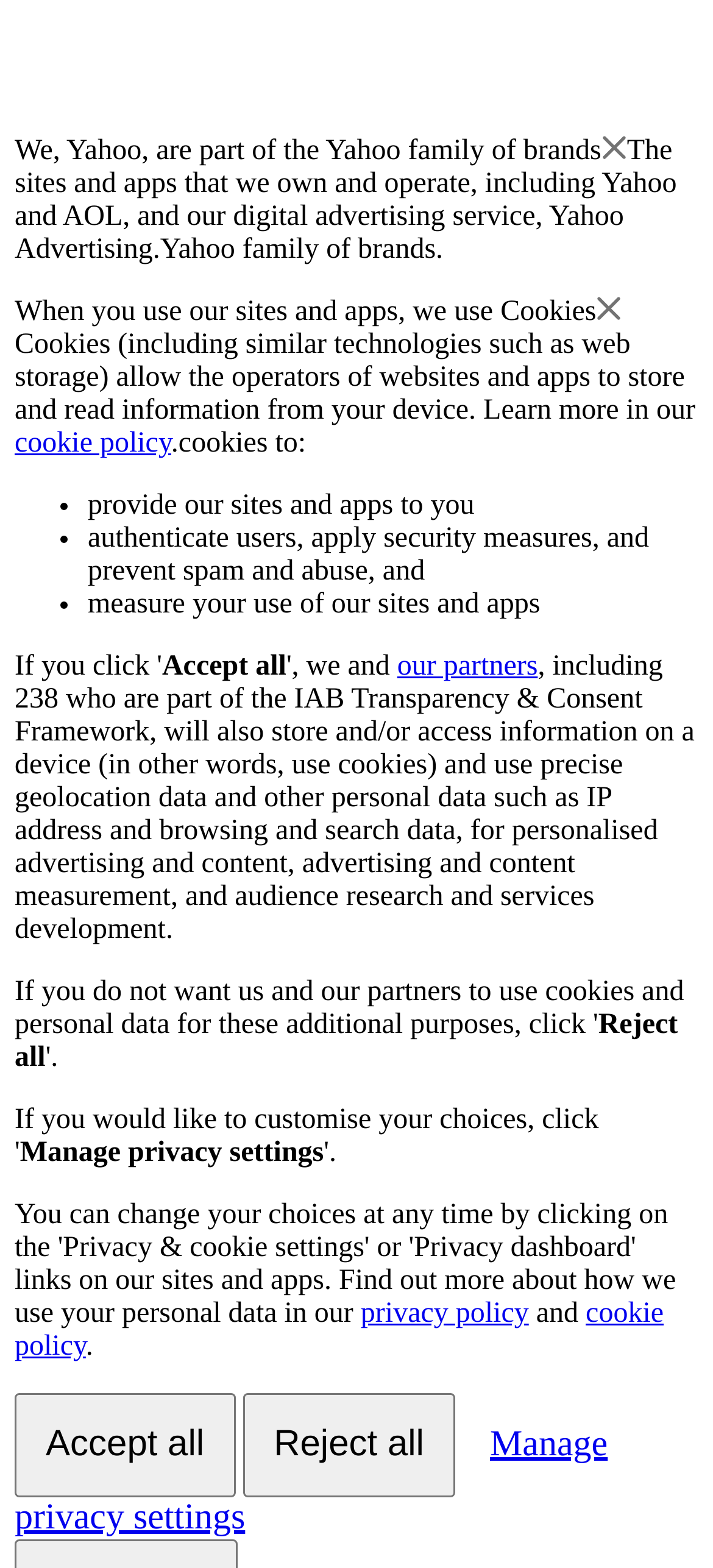Give a complete and precise description of the webpage's appearance.

This webpage appears to be a privacy policy or consent page for Yahoo. At the top, there is a brief introduction stating that Yahoo is part of the Yahoo family of brands. Below this, there is a paragraph explaining that Yahoo owns and operates various sites and apps, including Yahoo and AOL, and provides digital advertising services.

The page then delves into the use of cookies, which are described as allowing website and app operators to store and read information from devices. A link to the cookie policy is provided for further information. The text explains that cookies are used to provide Yahoo's sites and apps, authenticate users, apply security measures, and measure user activity.

There are three bullet points listed, each describing a specific use of cookies. The first bullet point mentions providing Yahoo's sites and apps, the second discusses authentication and security, and the third explains measuring user activity.

Below these bullet points, there are three buttons: "Accept all", "Reject all", and "Manage privacy settings". The "Accept all" button is located near the top, while the "Reject all" button is positioned below it. The "Manage privacy settings" button is located at the bottom of the page.

Additionally, there are links to Yahoo's partners, privacy policy, and cookie policy scattered throughout the page. The text also mentions that Yahoo's partners, including those part of the IAB Transparency & Consent Framework, will store and access information on devices for personalized advertising and content, among other purposes.